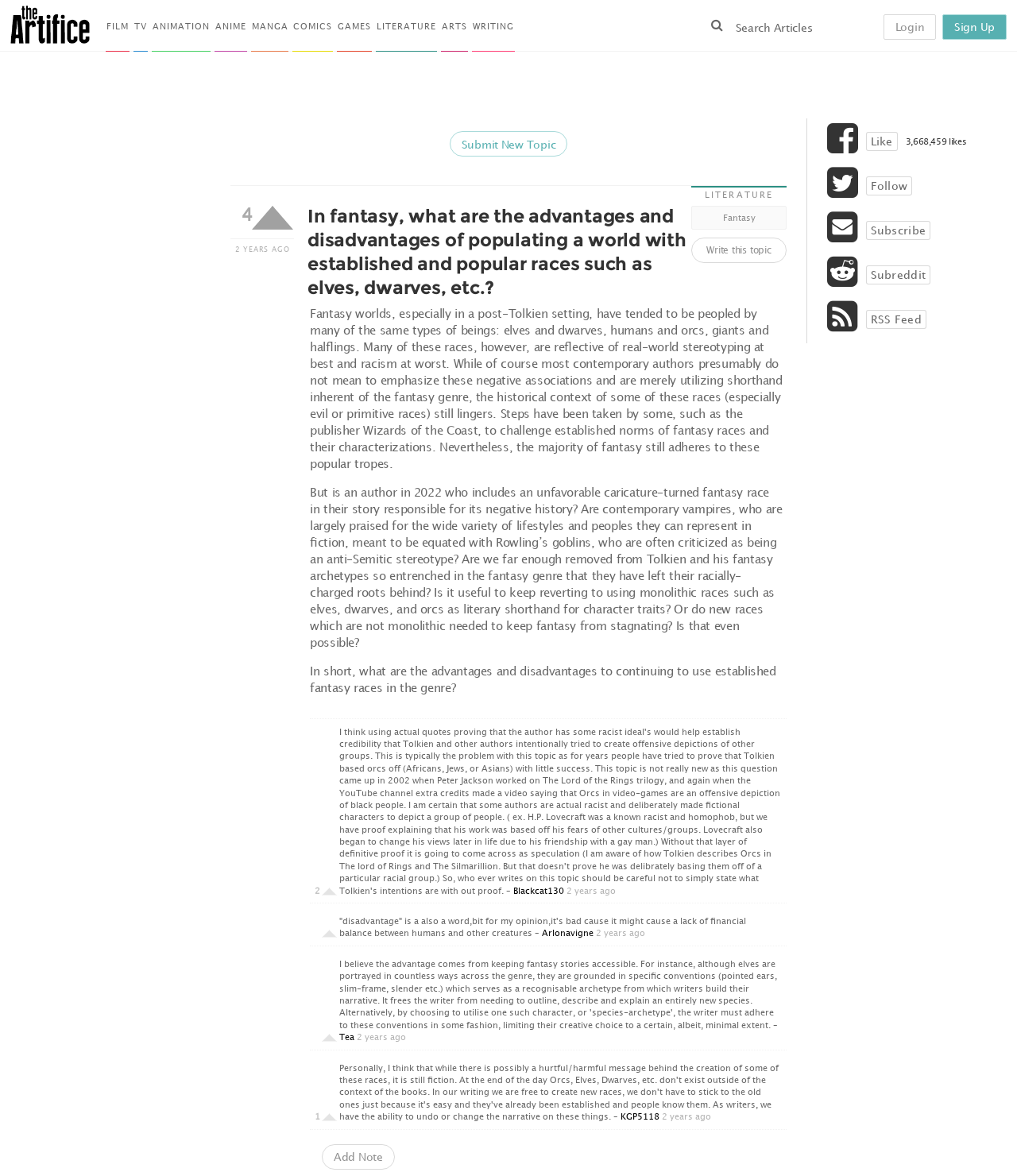Determine the bounding box for the HTML element described here: "Write this topic". The coordinates should be given as [left, top, right, bottom] with each number being a float between 0 and 1.

[0.68, 0.202, 0.773, 0.224]